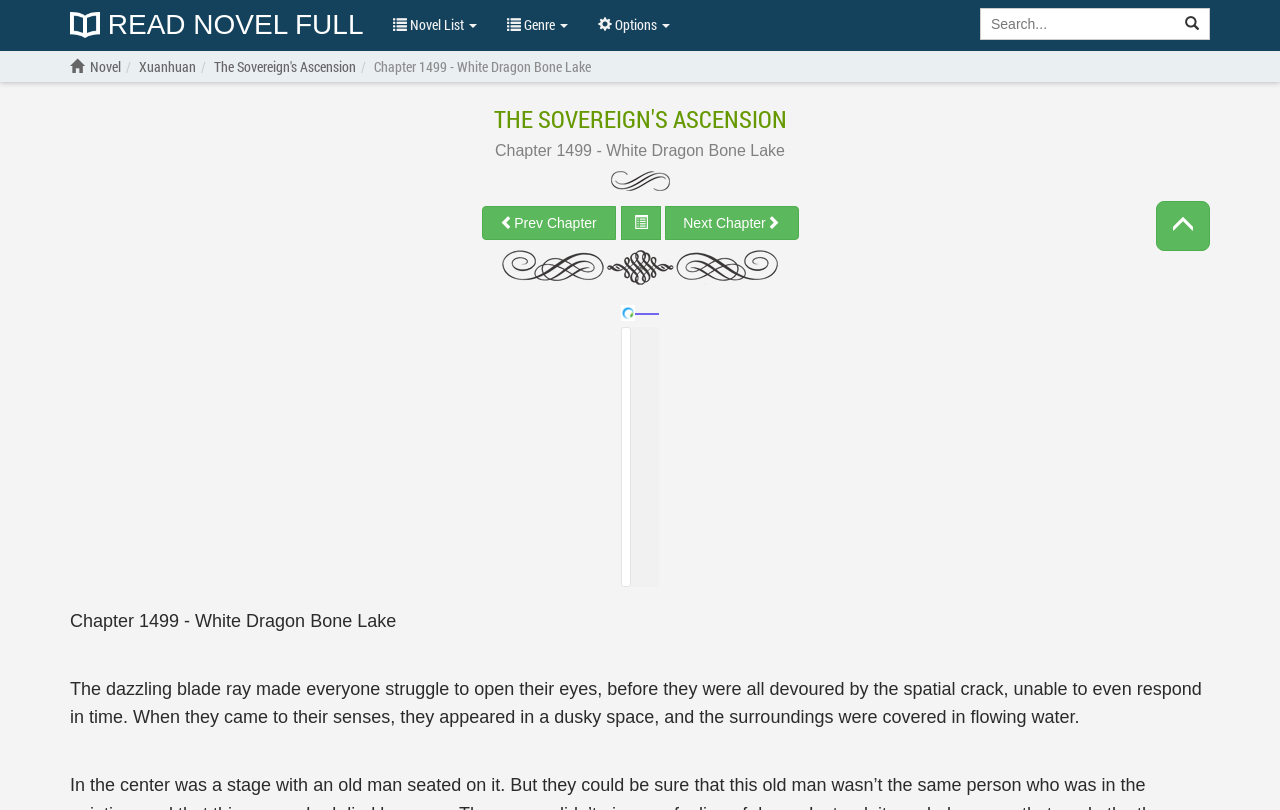What is the function of the button with the icon ''?
Please respond to the question with a detailed and informative answer.

I found the answer by looking at the button element with the icon '' which is located at the bottom of the page. Its position and icon suggest that it is a button for navigating to the next page.